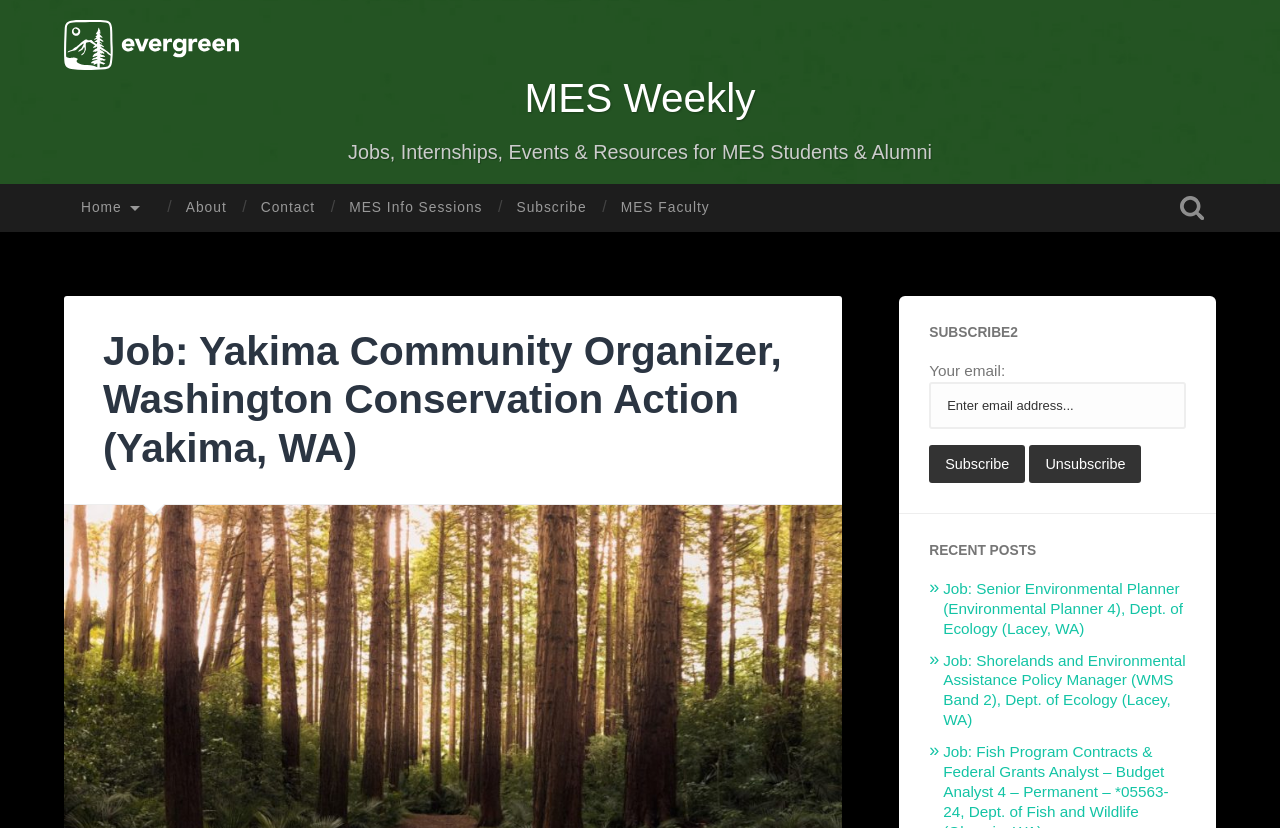Please determine the bounding box coordinates of the clickable area required to carry out the following instruction: "Click the Home button". The coordinates must be four float numbers between 0 and 1, represented as [left, top, right, bottom].

[0.05, 0.222, 0.132, 0.28]